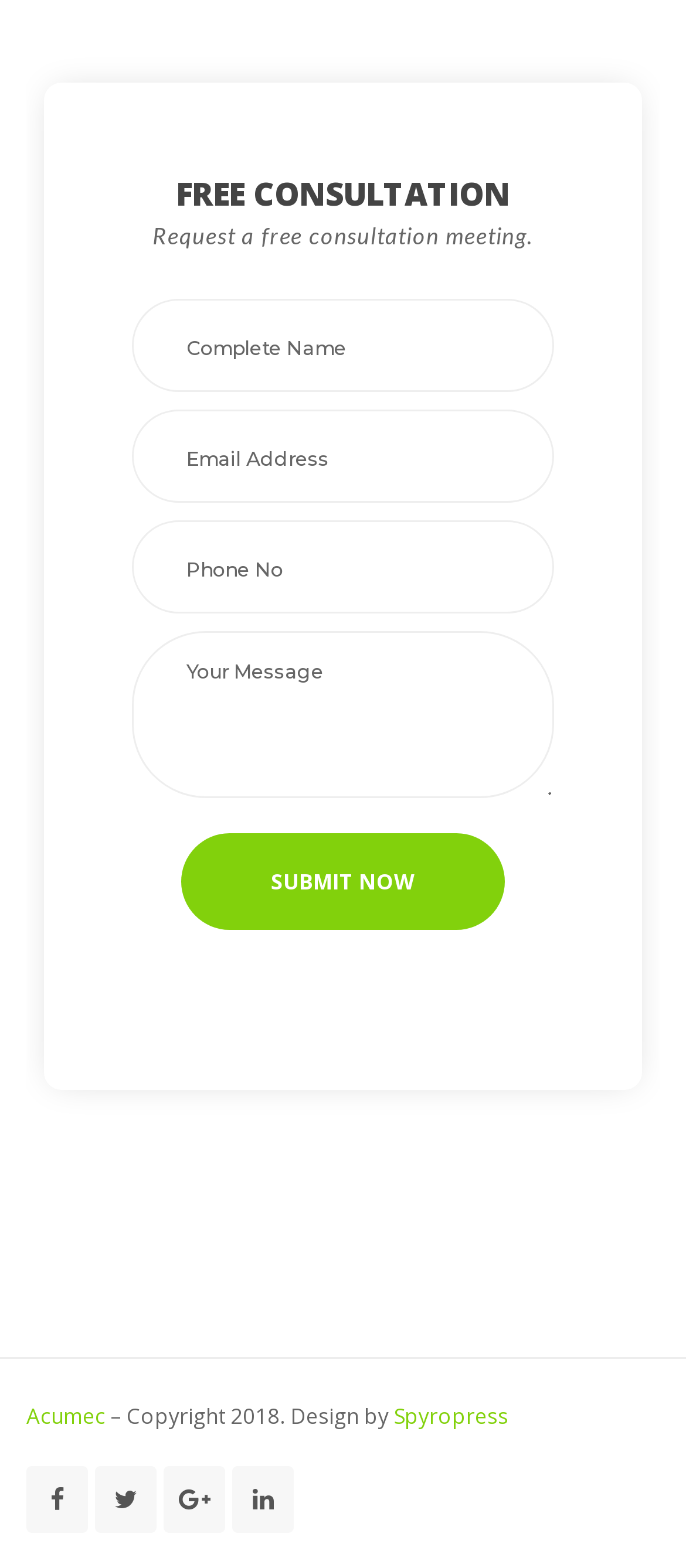Please find the bounding box coordinates (top-left x, top-left y, bottom-right x, bottom-right y) in the screenshot for the UI element described as follows: title="twitter"

[0.138, 0.935, 0.228, 0.977]